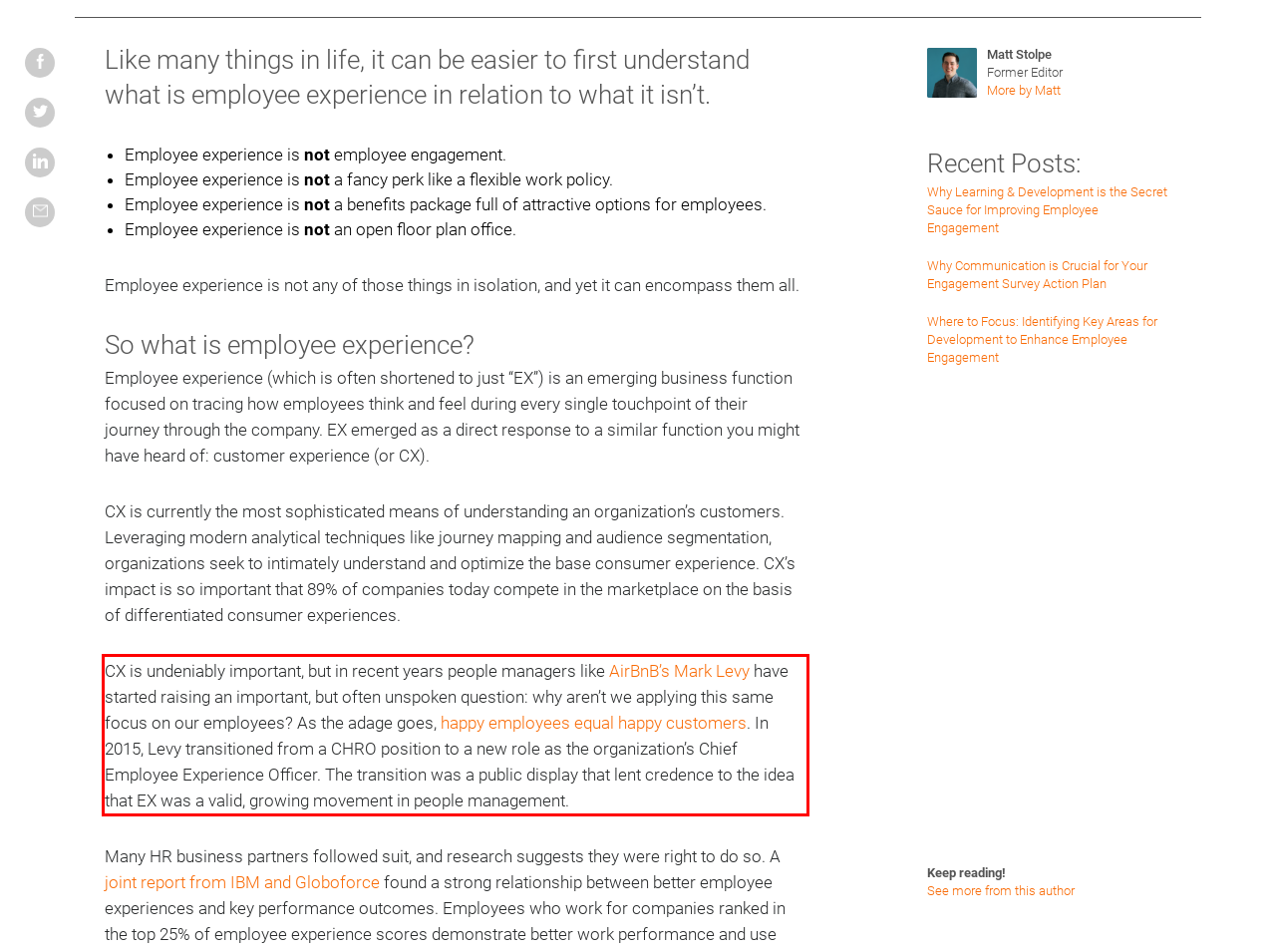You are given a screenshot with a red rectangle. Identify and extract the text within this red bounding box using OCR.

CX is undeniably important, but in recent years people managers like AirBnB’s Mark Levy have started raising an important, but often unspoken question: why aren’t we applying this same focus on our employees? As the adage goes, happy employees equal happy customers. In 2015, Levy transitioned from a CHRO position to a new role as the organization’s Chief Employee Experience Officer. The transition was a public display that lent credence to the idea that EX was a valid, growing movement in people management.